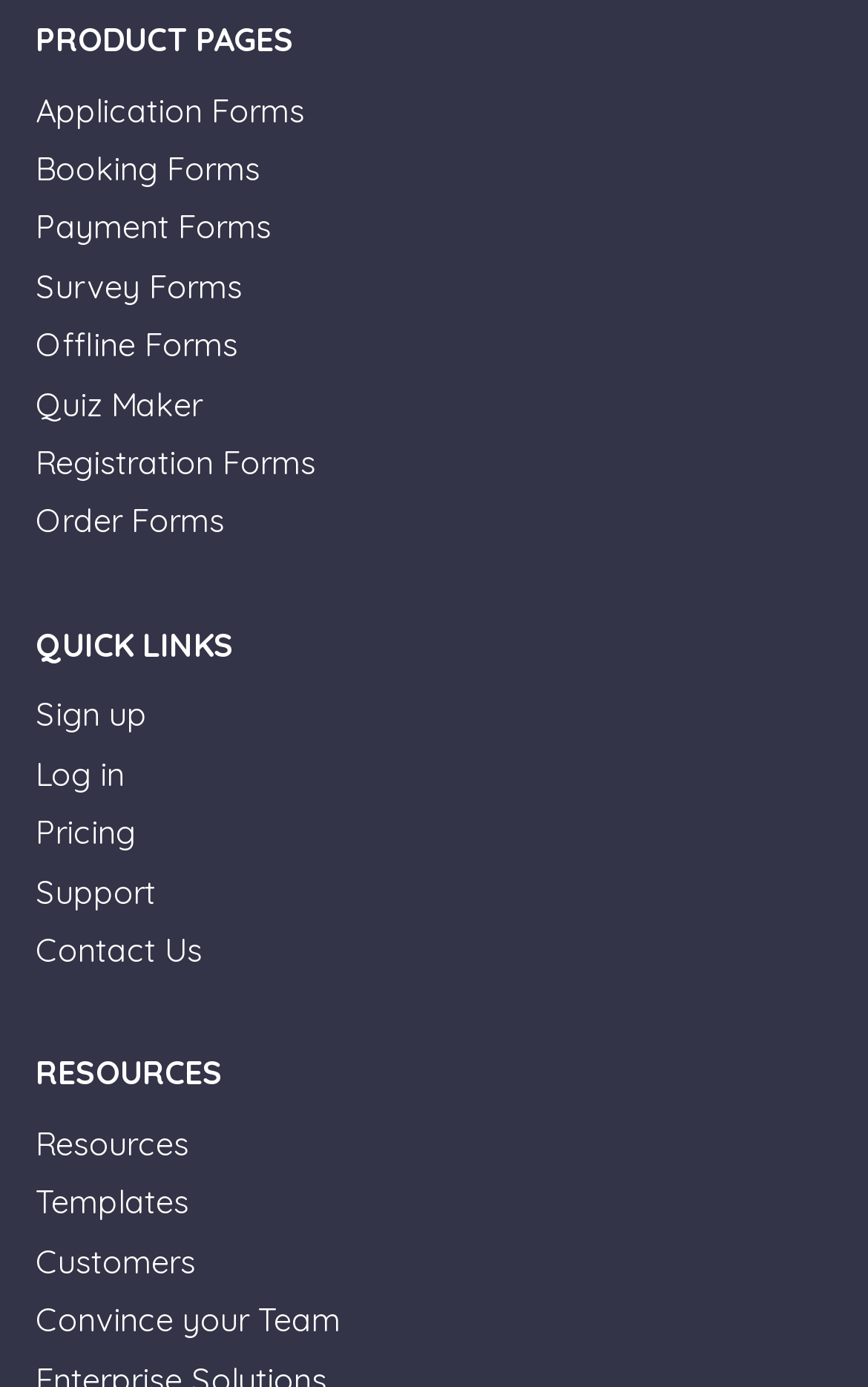Please determine the bounding box coordinates of the element's region to click for the following instruction: "Create a quiz".

[0.041, 0.277, 0.233, 0.306]